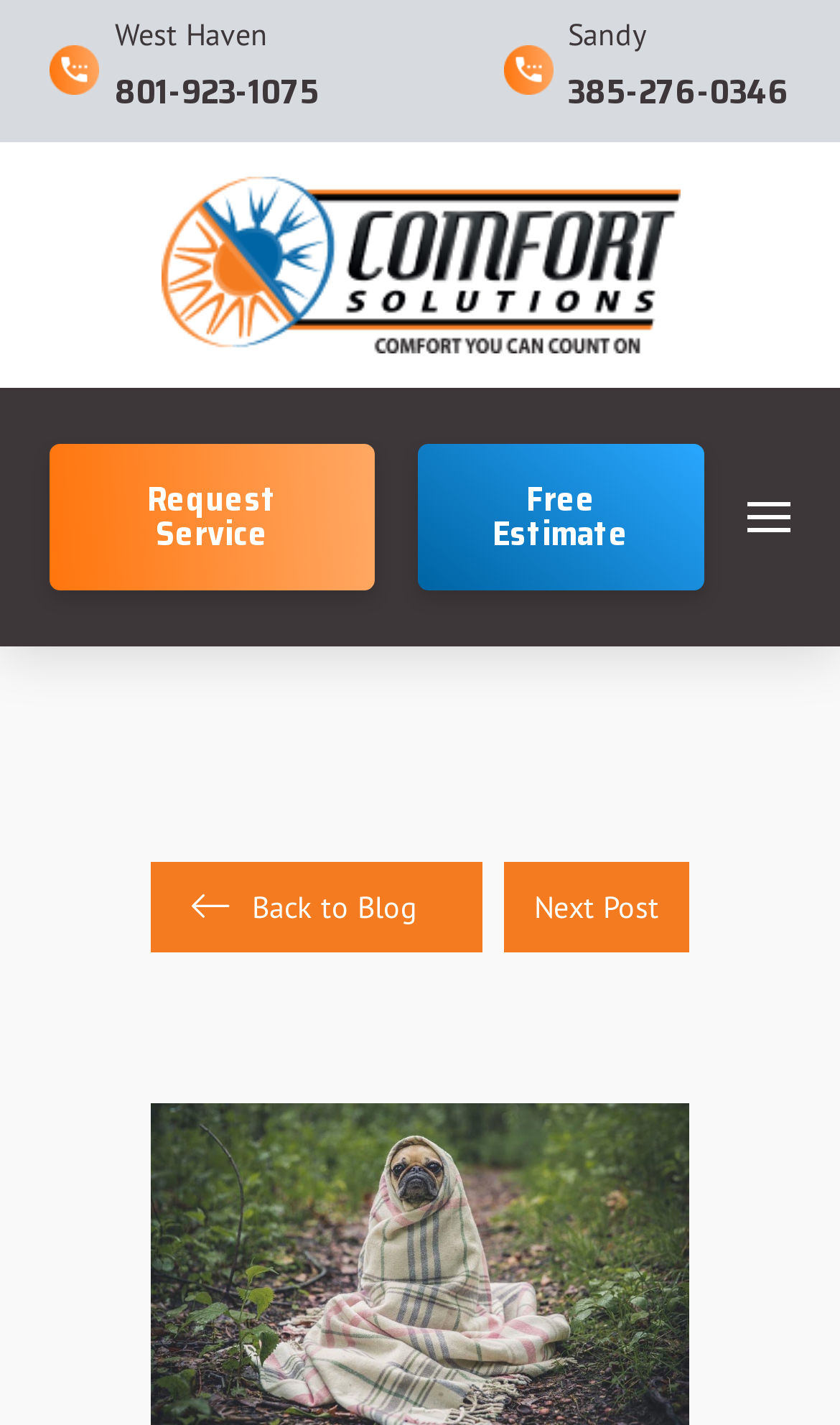Provide a thorough summary of the webpage.

The webpage is about keeping your home warm when the heater stops working. At the top, there are two phone number links, one for West Haven and one for Sandy, positioned side by side, taking up about half of the screen width. Below them, there is a large image that occupies most of the screen width, taking up about a quarter of the screen height. 

On the left side, there are two links, "Request Service" and "Free Estimate", stacked on top of each other. On the right side, there is a button "Toggle Off Canvas Content" that, when clicked, will open a menu with three links: "Back to Blog", "Prev Post", and "Next Post". The button is positioned near the top right corner of the screen.